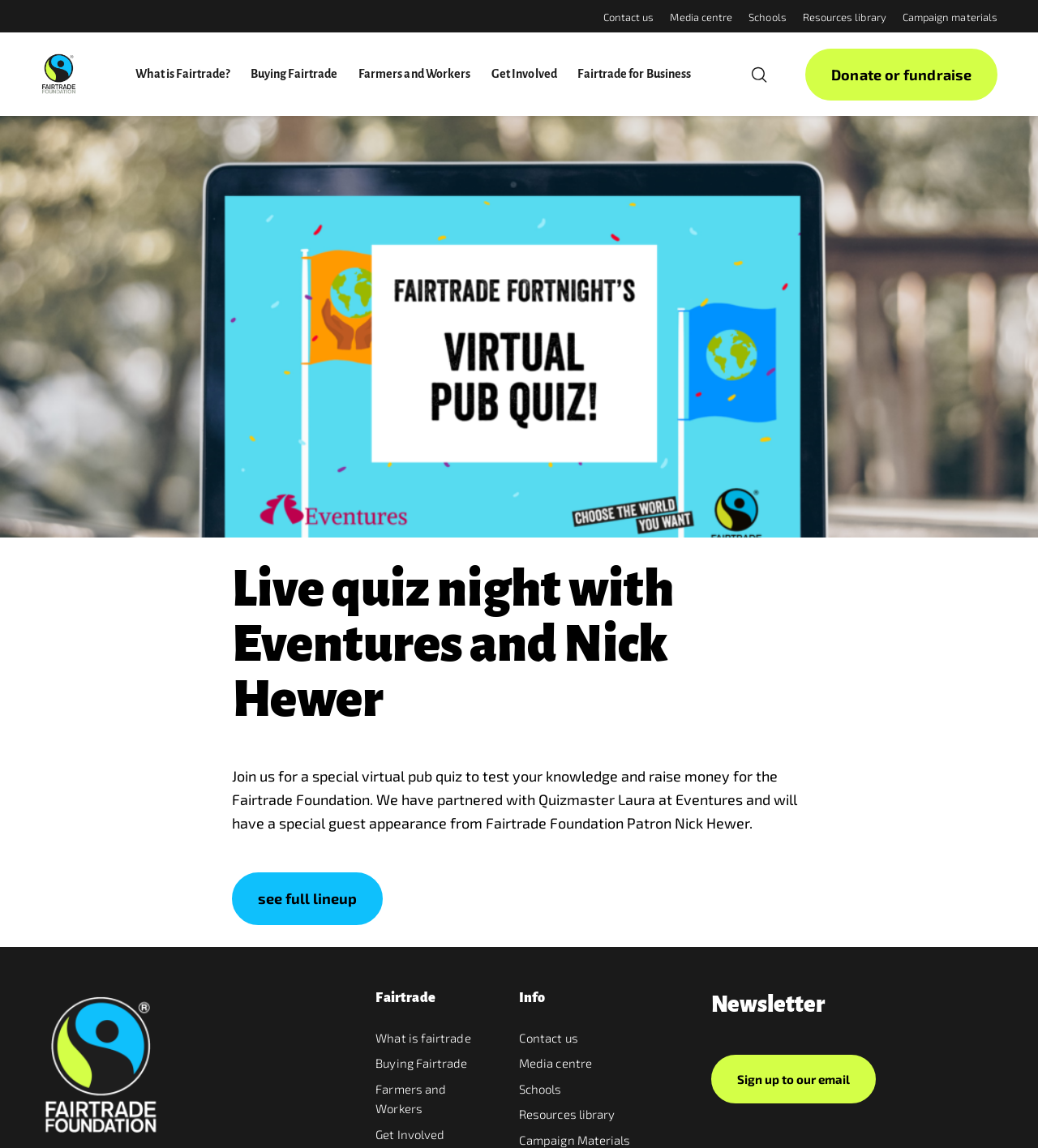Determine the bounding box coordinates of the clickable region to follow the instruction: "Click see full lineup".

[0.223, 0.76, 0.369, 0.806]